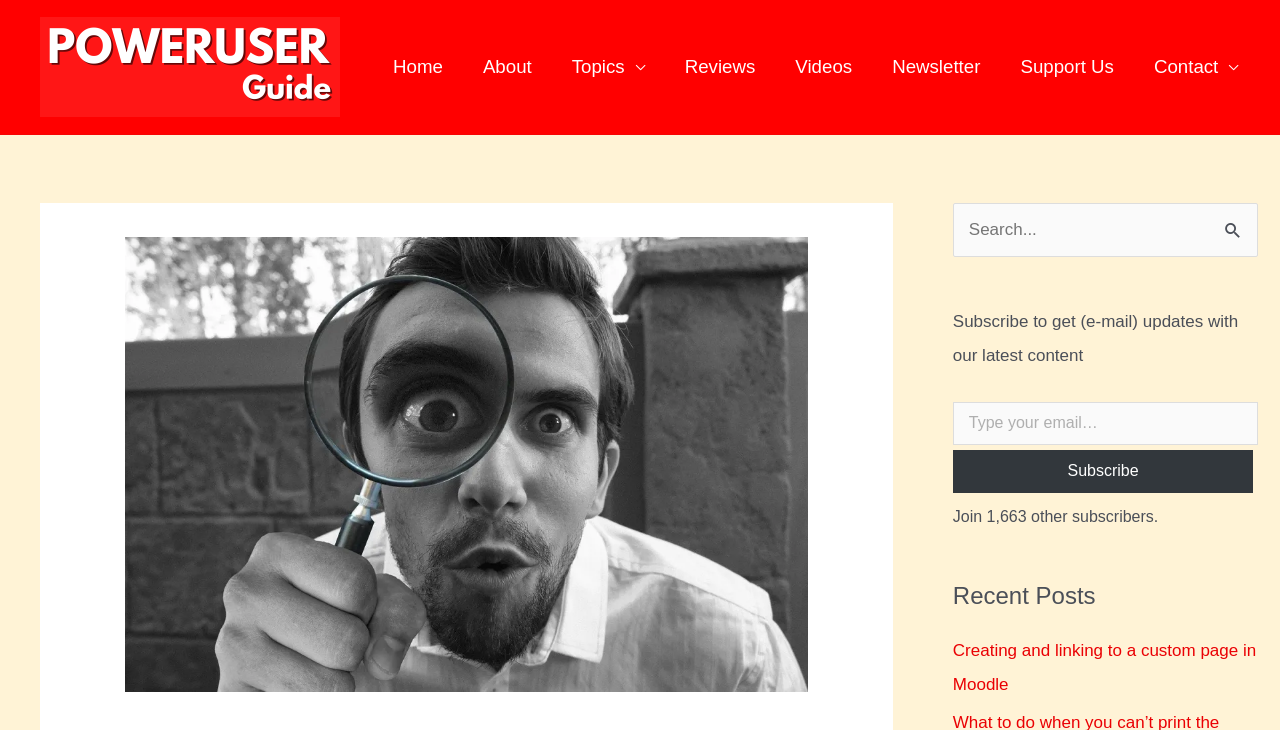What is the purpose of the search box?
Based on the image, give a one-word or short phrase answer.

Search for content